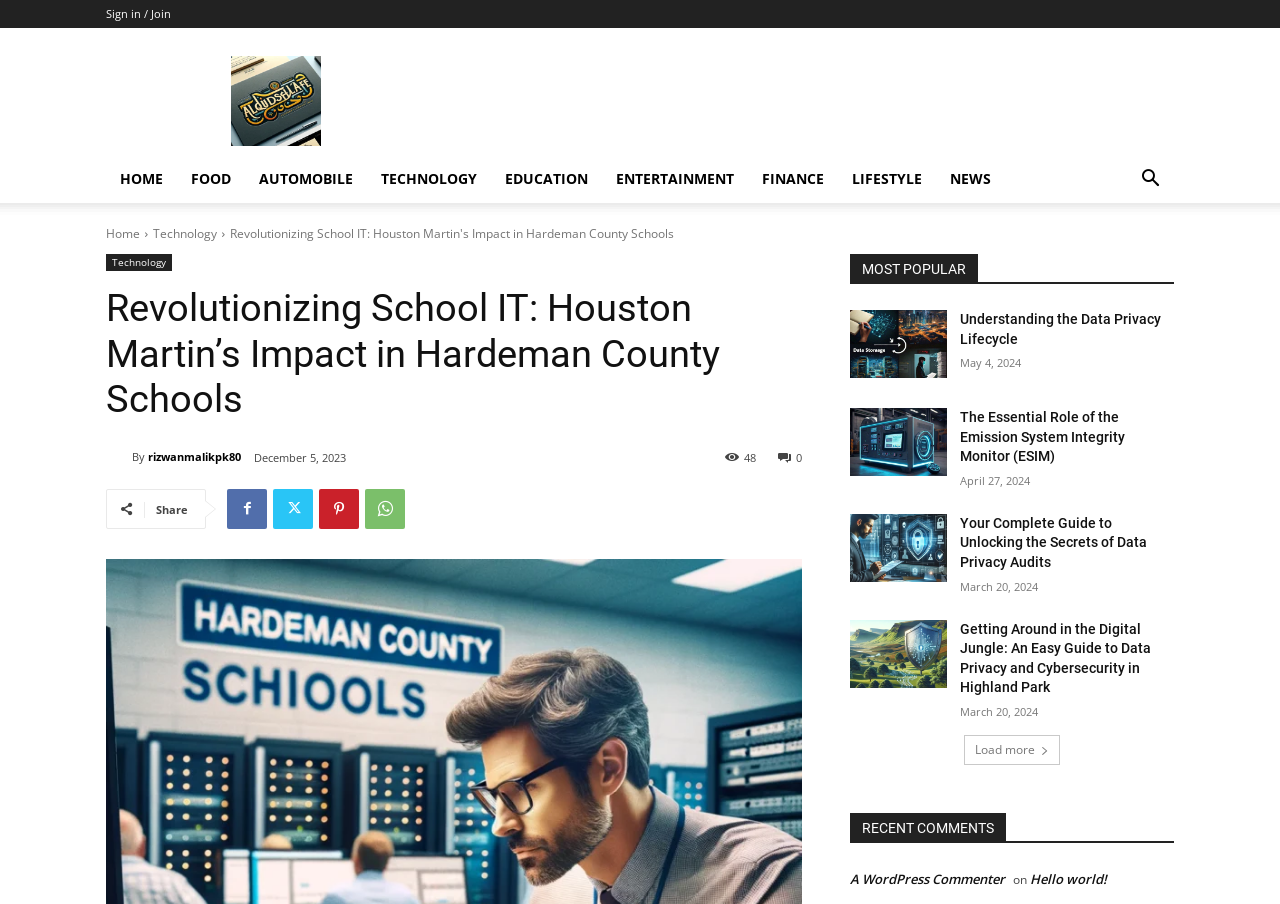Find the bounding box coordinates of the clickable area required to complete the following action: "Read the article 'Revolutionizing School IT: Houston Martin’s Impact in Hardeman County Schools'".

[0.083, 0.316, 0.627, 0.468]